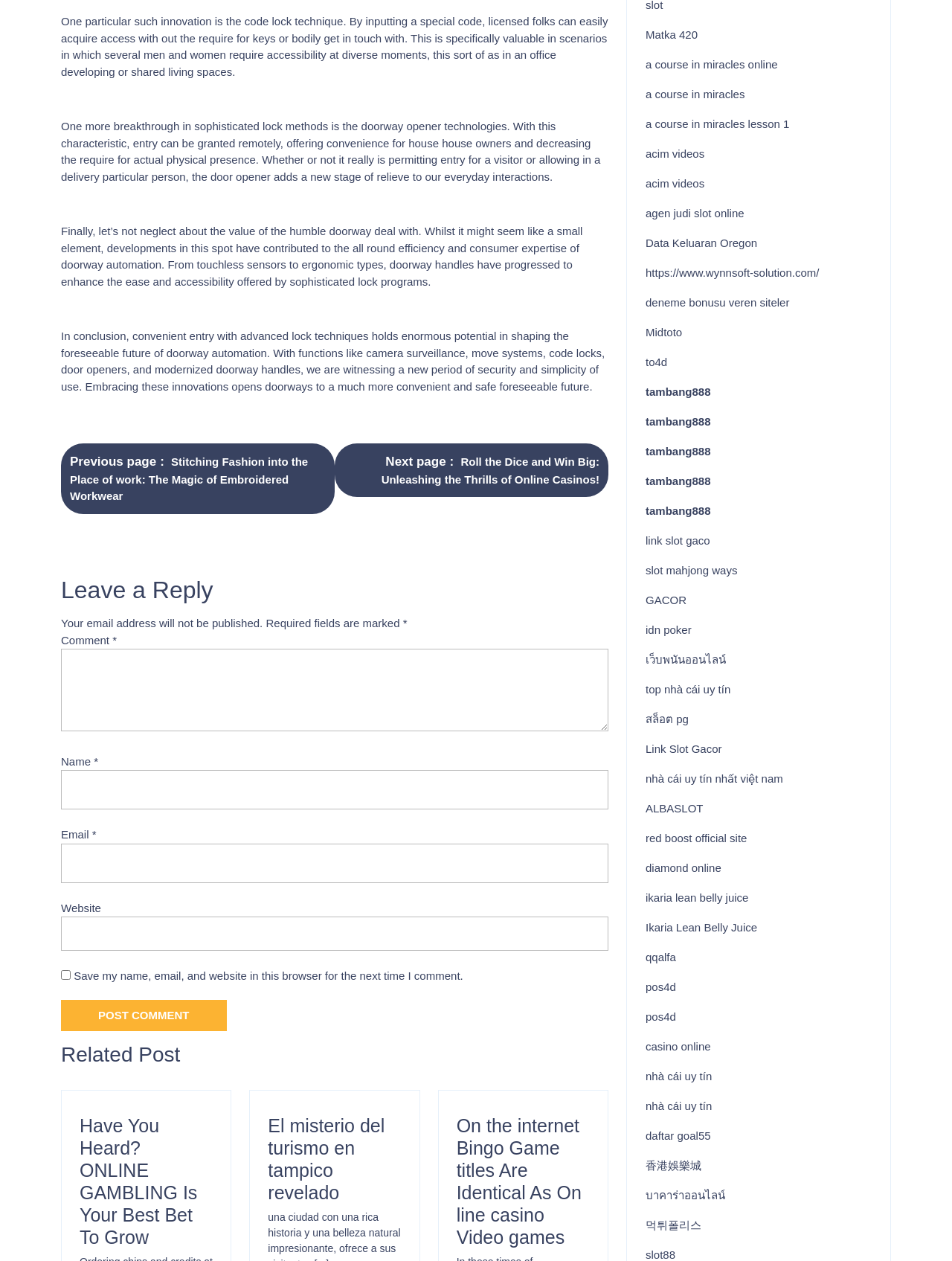Find the bounding box coordinates of the element you need to click on to perform this action: 'Click the 'Post Comment' button'. The coordinates should be represented by four float values between 0 and 1, in the format [left, top, right, bottom].

[0.064, 0.793, 0.238, 0.818]